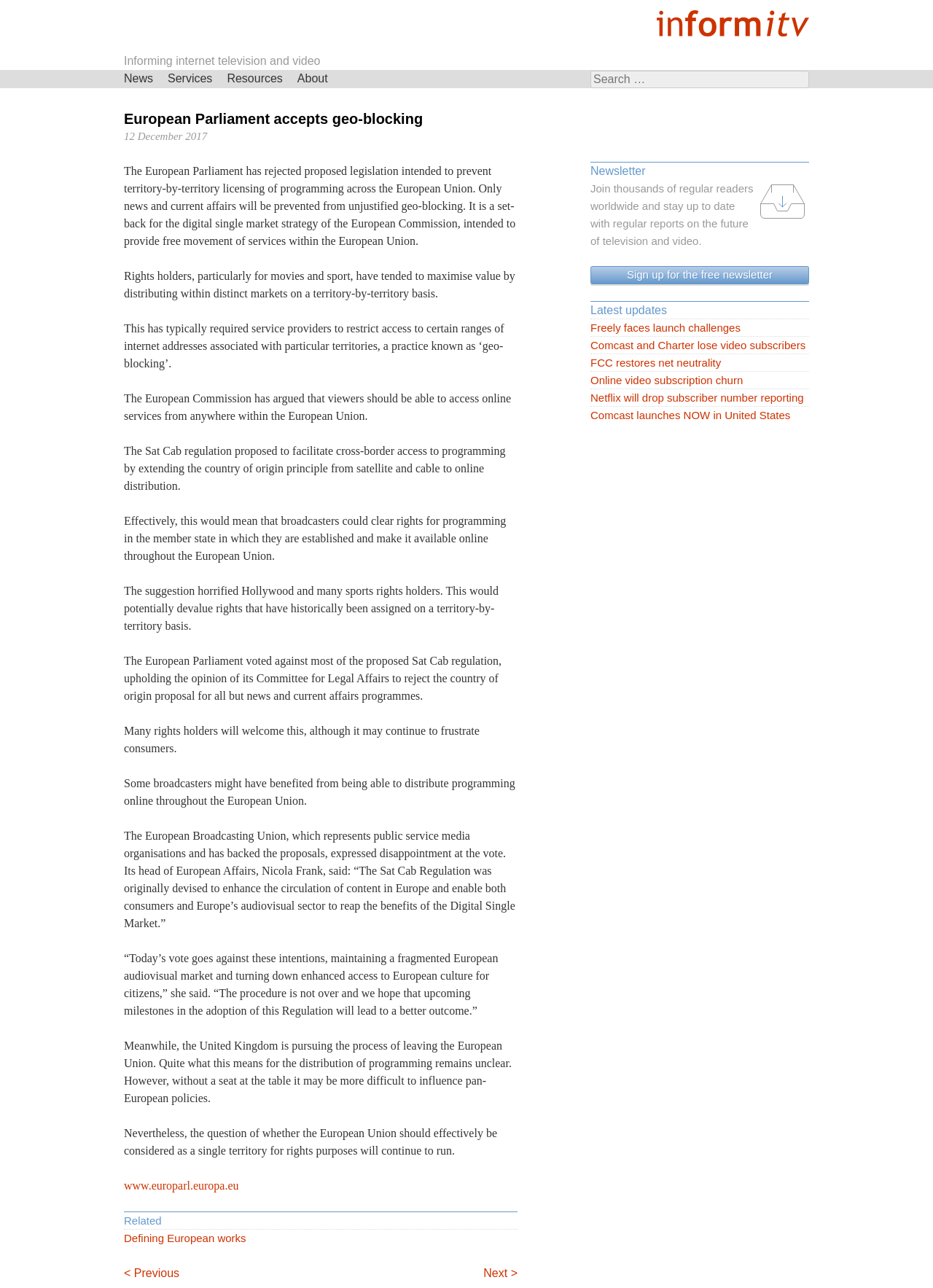Determine the coordinates of the bounding box for the clickable area needed to execute this instruction: "Read the article about European Parliament accepts geo-blocking".

[0.133, 0.086, 0.555, 0.099]